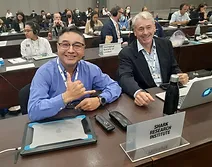Utilize the information from the image to answer the question in detail:
What is the affiliation of the two individuals in the image?

The clear nameplate in front of the two individuals indicates their affiliation with the Shark Research Institute, which emphasizes their active participation in discussions focused on marine conservation and shark protection.